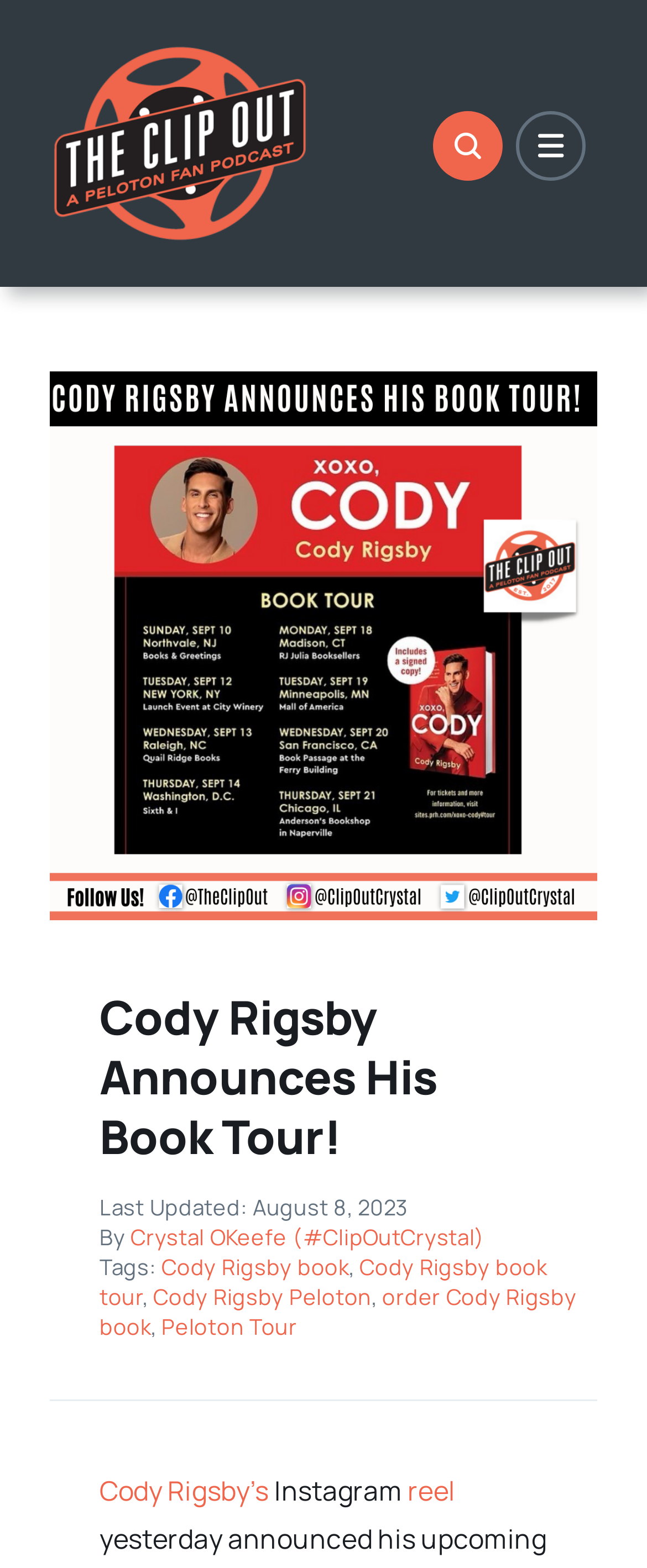Please identify the bounding box coordinates of the area that needs to be clicked to fulfill the following instruction: "View the Cody Rigsby book image."

[0.077, 0.237, 0.923, 0.586]